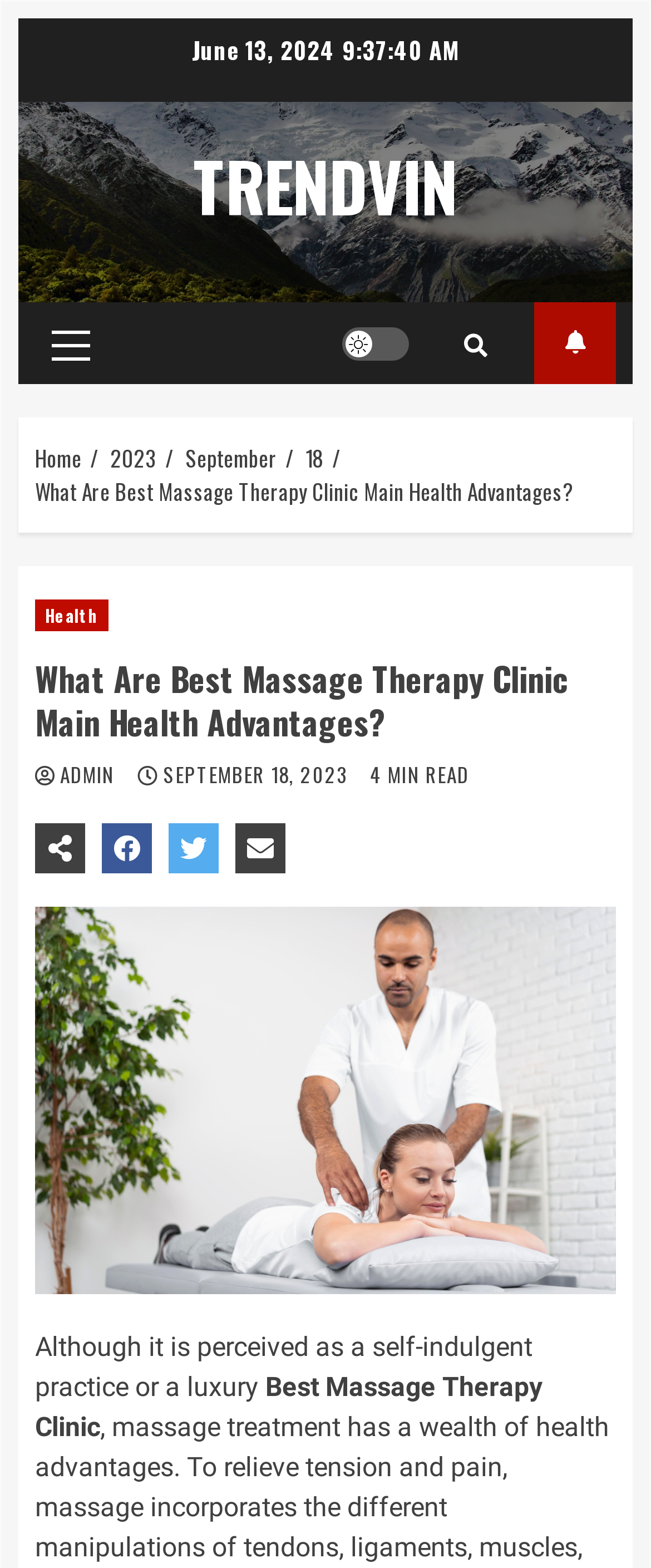What is the date of the article?
Using the image, provide a detailed and thorough answer to the question.

I found the date of the article by looking at the breadcrumbs navigation section, which shows the path 'Home > 2023 > September > 18 > What Are Best Massage Therapy Clinic Main Health Advantages?'. The date is also mentioned in the static text 'SEPTEMBER 18, 2023' below the header.